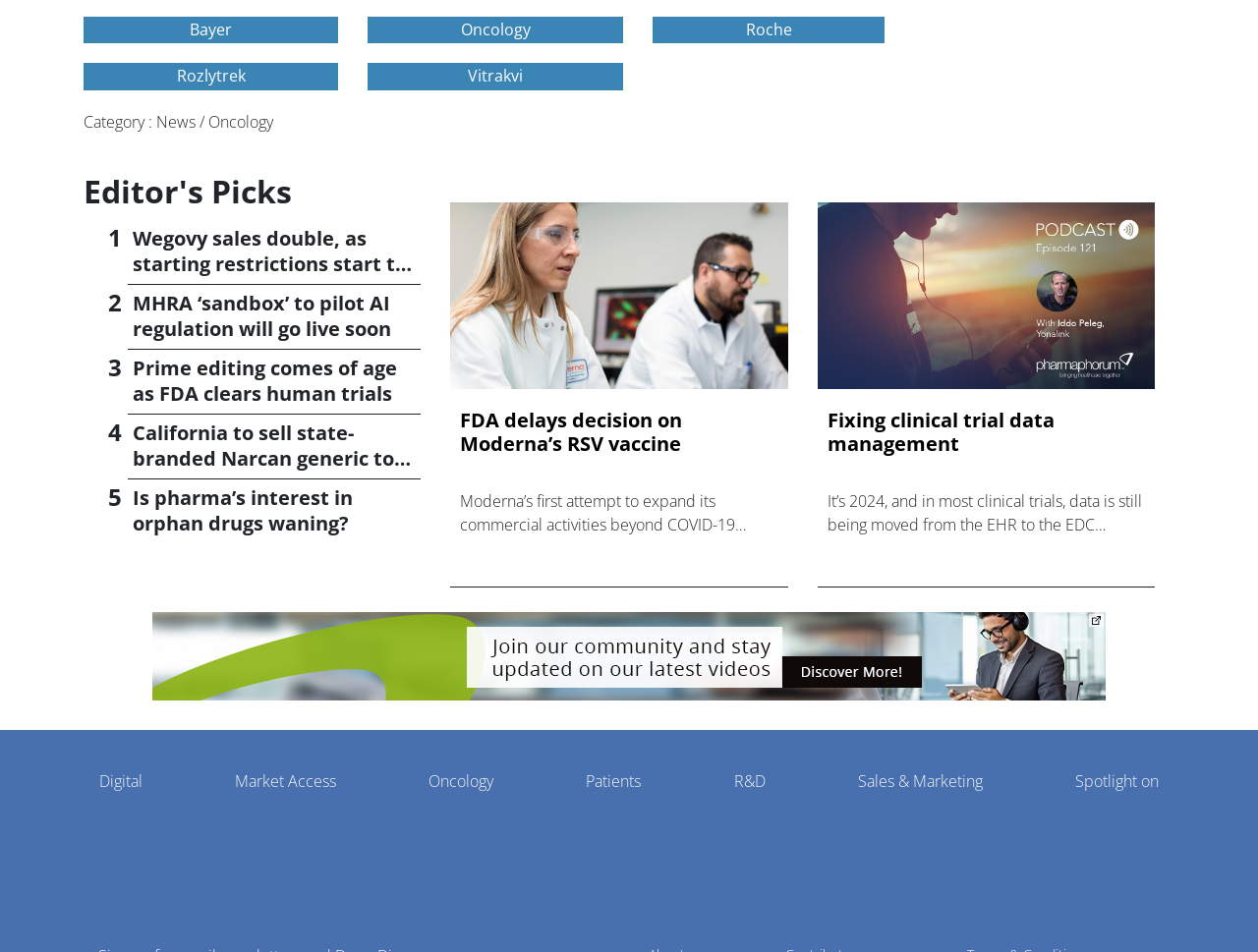Answer succinctly with a single word or phrase:
How many categories are listed in the menu?

7